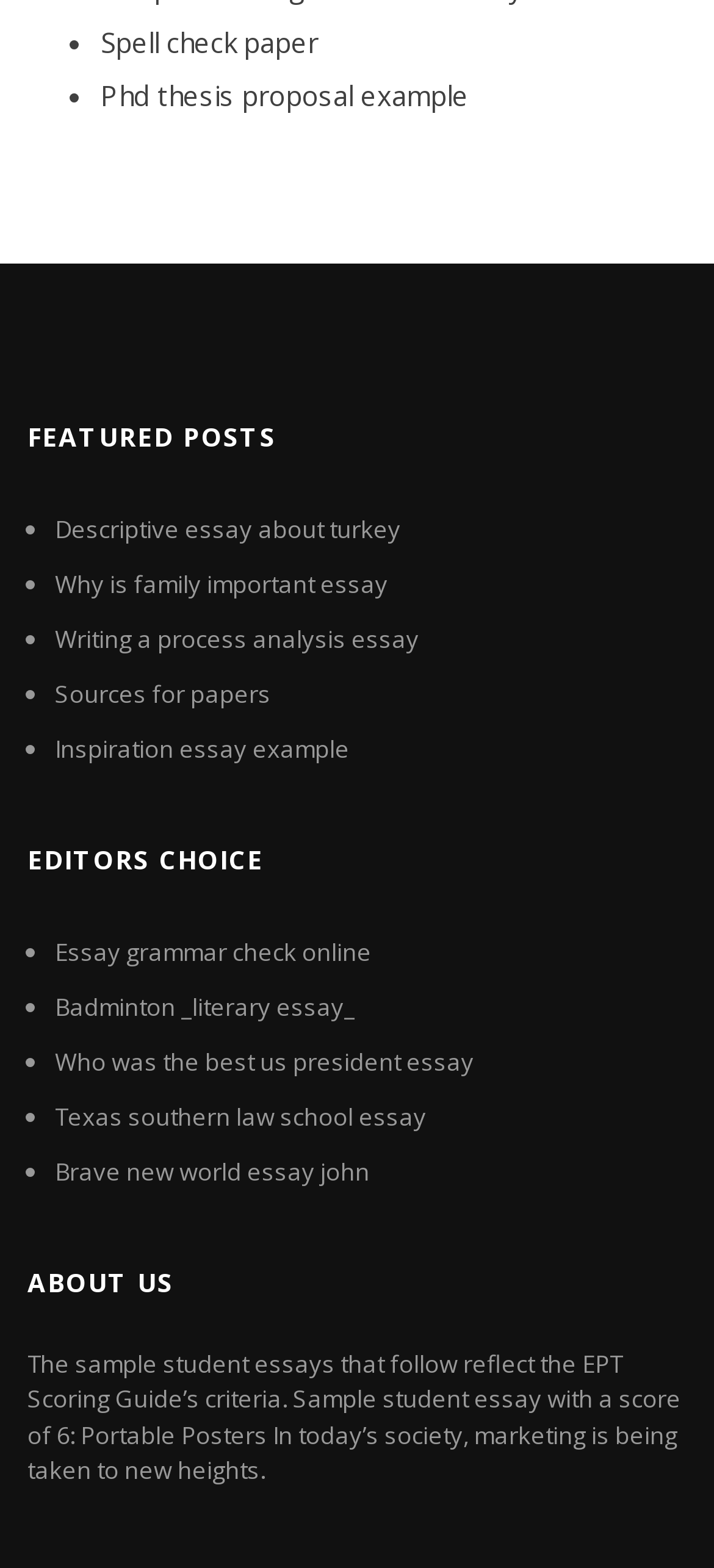Carefully observe the image and respond to the question with a detailed answer:
What is the title of the second editor's choice?

I looked at the links under the 'EDITORS CHOICE' heading and found the second link, which is 'Badminton literary essay'.